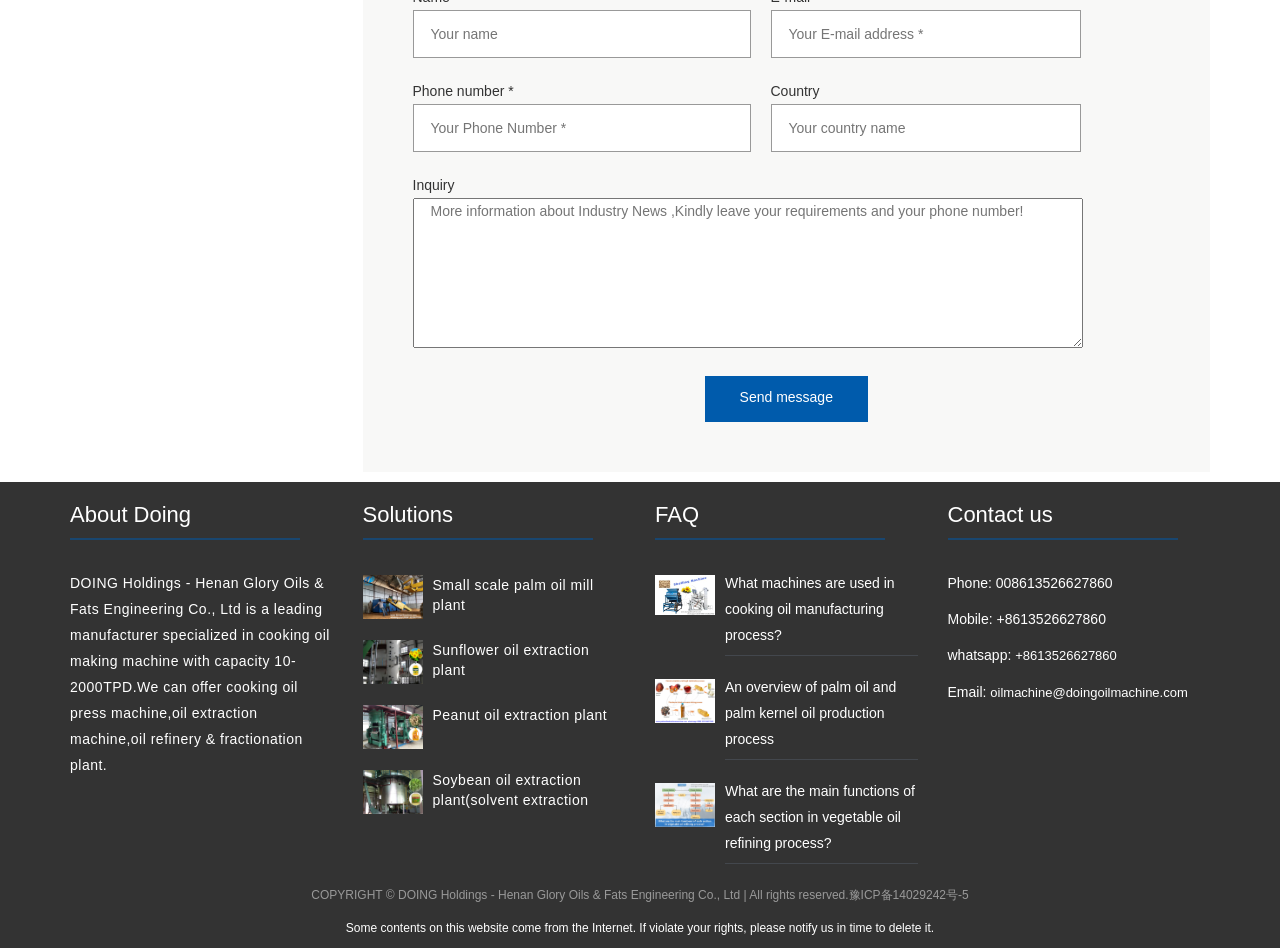Indicate the bounding box coordinates of the element that needs to be clicked to satisfy the following instruction: "Click Send message". The coordinates should be four float numbers between 0 and 1, i.e., [left, top, right, bottom].

[0.578, 0.41, 0.651, 0.427]